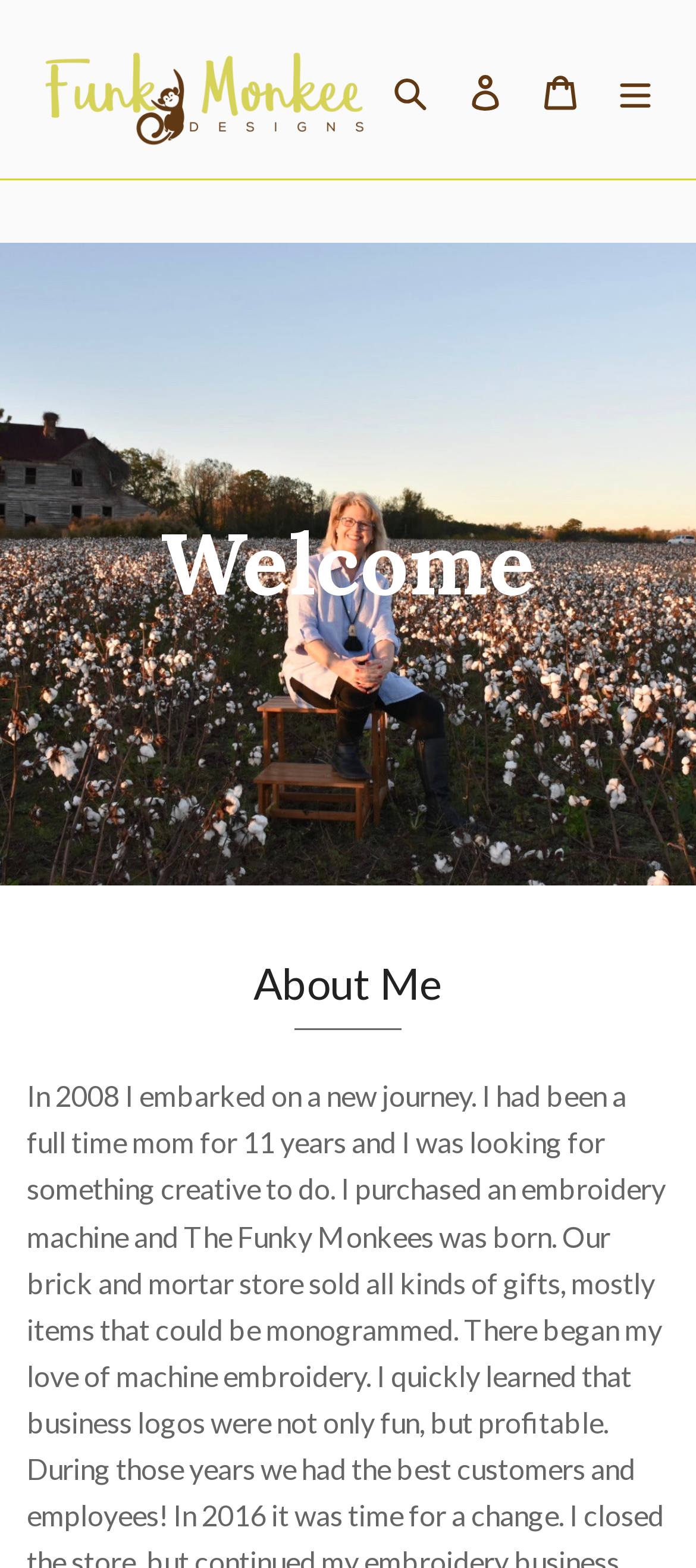What is the text below the 'Welcome' heading?
Kindly give a detailed and elaborate answer to the question.

Below the 'Welcome' heading, there is a static text 'About Me' which is located in the middle of the webpage.